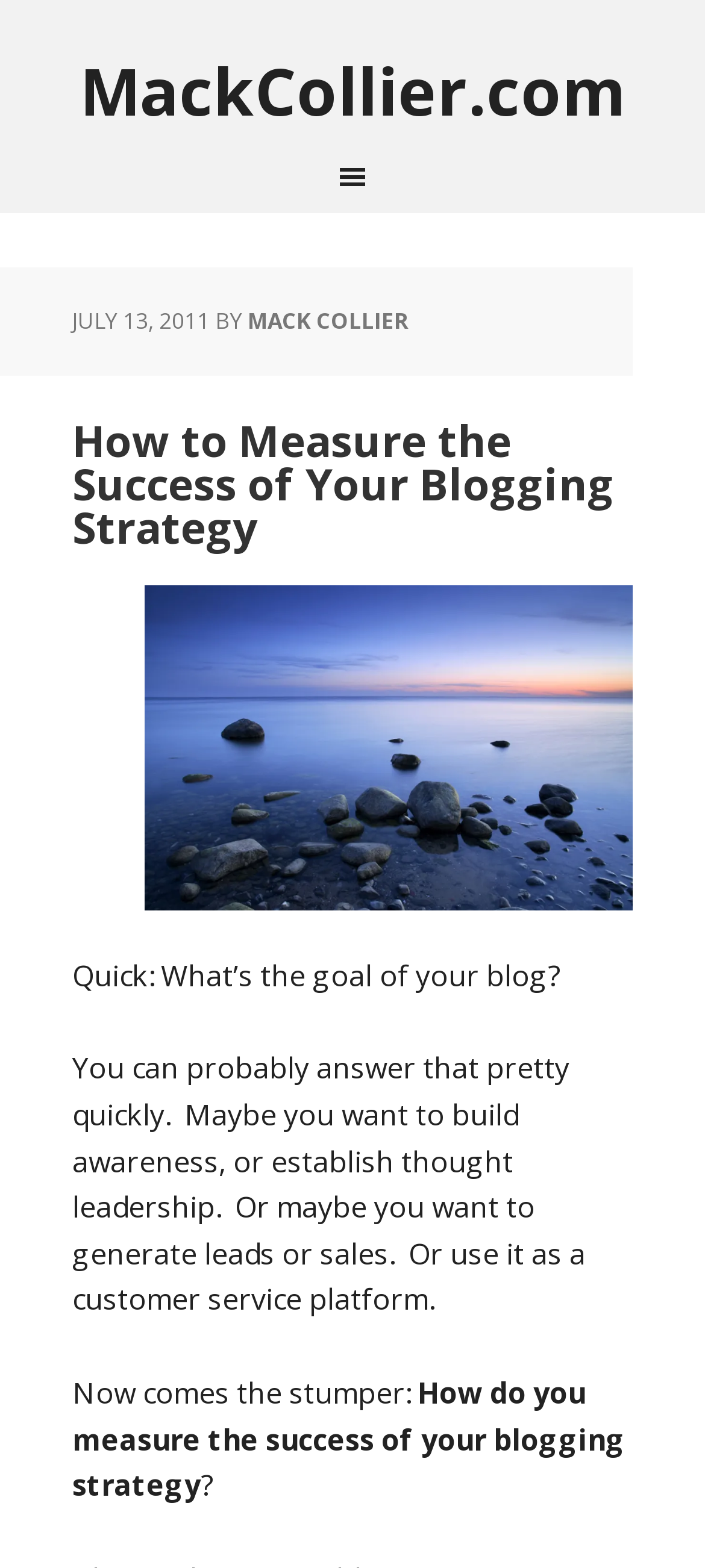What is the tone of the blogger's question?
Please provide an in-depth and detailed response to the question.

The tone of the blogger's question is rhetorical, as indicated by the use of the phrase 'Now comes the stumper:' and the question mark at the end of the sentence. This suggests that the blogger is asking a question that they expect the reader to struggle with, rather than a genuine inquiry.